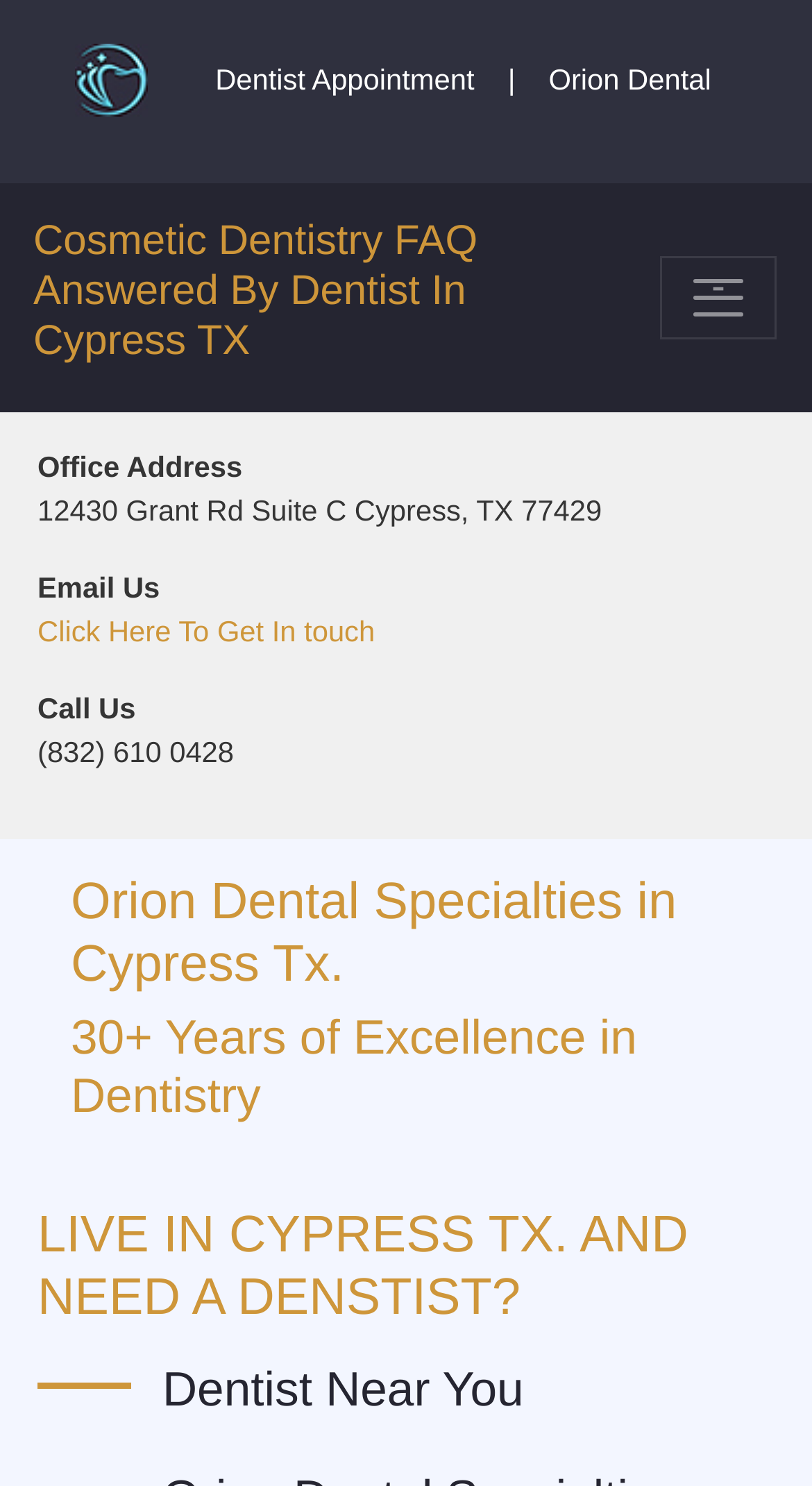What is the address of the dentist office?
Look at the image and respond with a one-word or short-phrase answer.

12430 Grant Rd Suite C Cypress, TX 77429